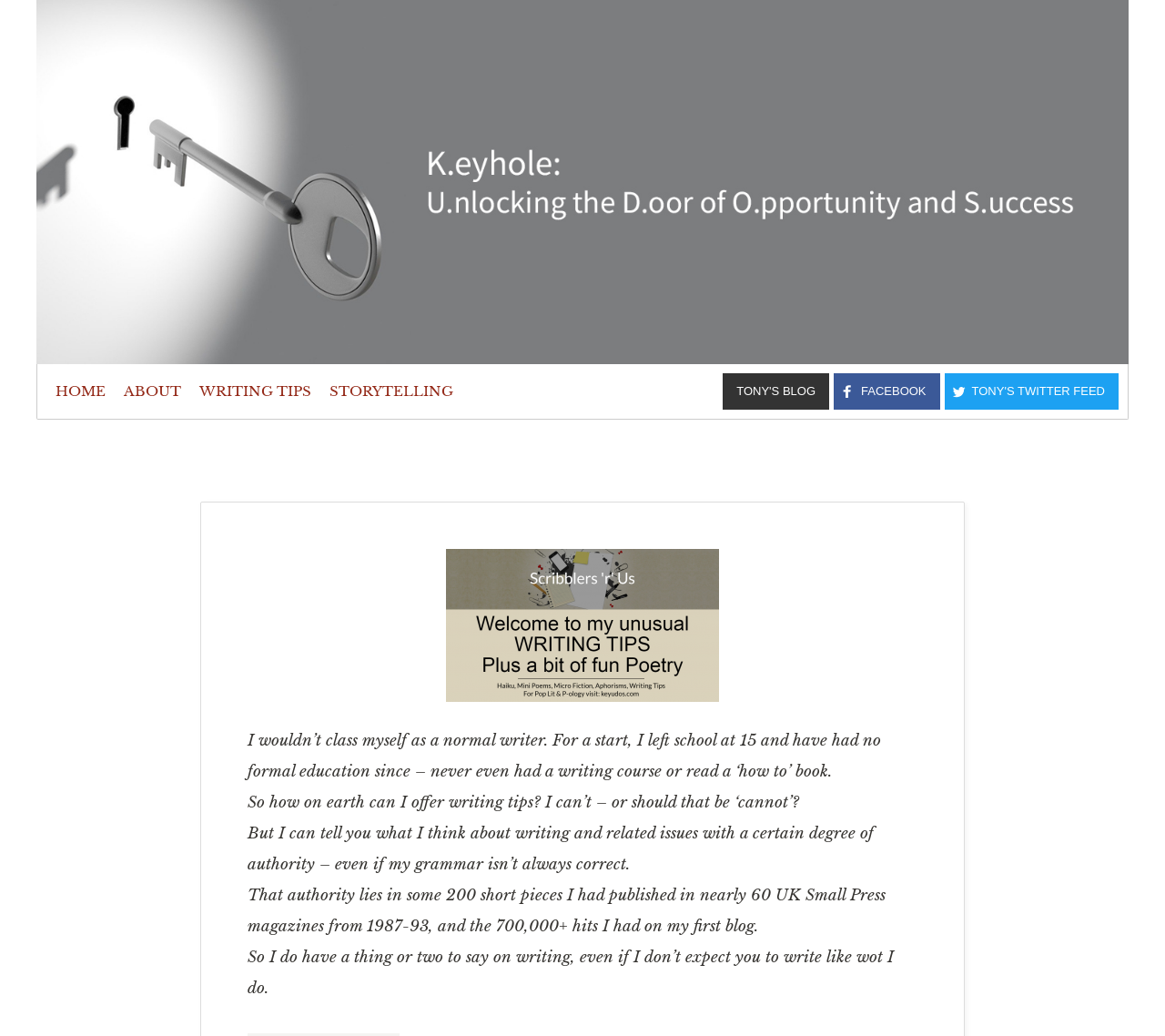Identify the bounding box for the given UI element using the description provided. Coordinates should be in the format (top-left x, top-left y, bottom-right x, bottom-right y) and must be between 0 and 1. Here is the description: TONY'S BLOG

[0.62, 0.36, 0.712, 0.395]